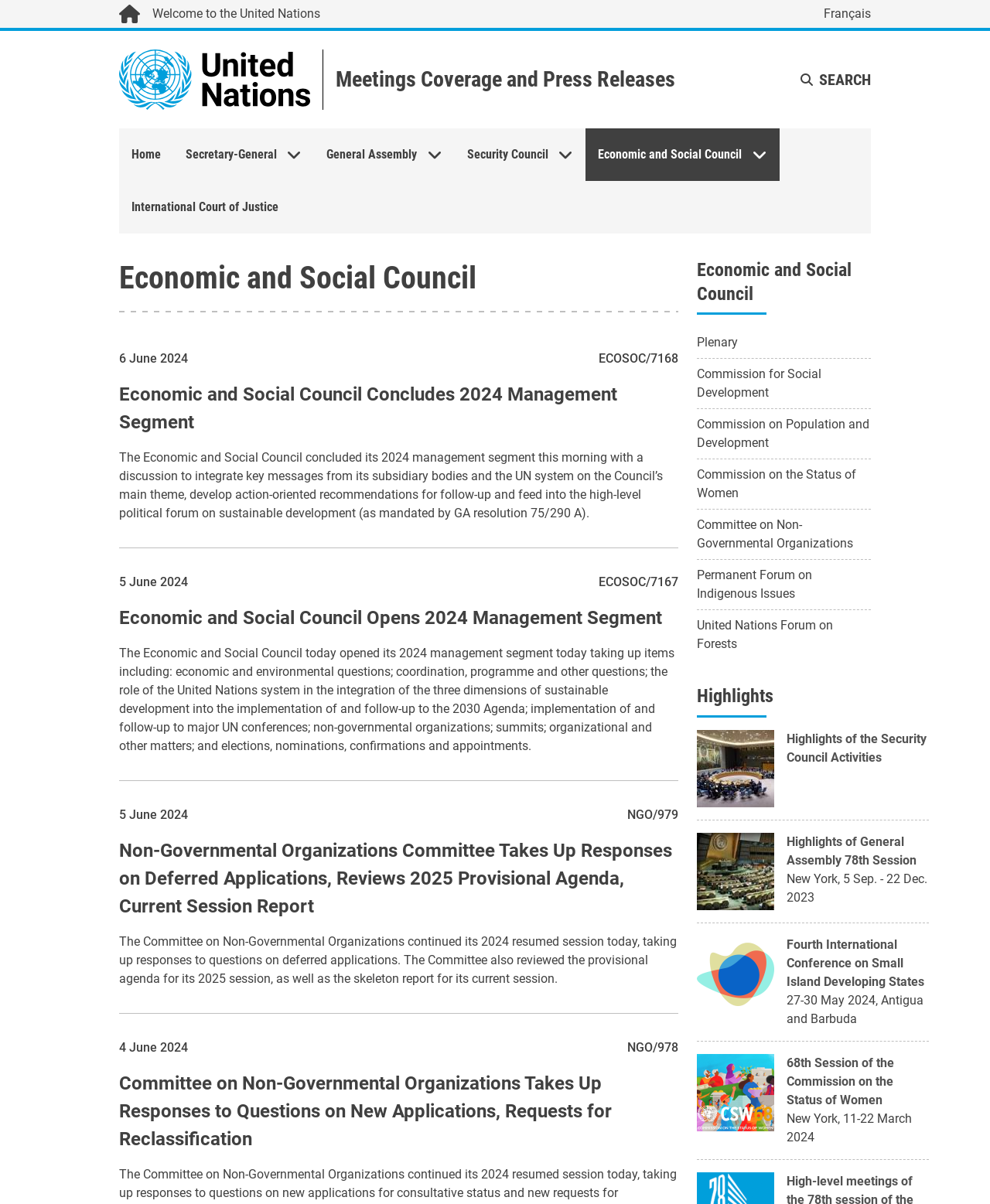Provide a brief response to the question using a single word or phrase: 
What is the name of the committee that takes up responses to questions on new applications?

Committee on Non-Governmental Organizations